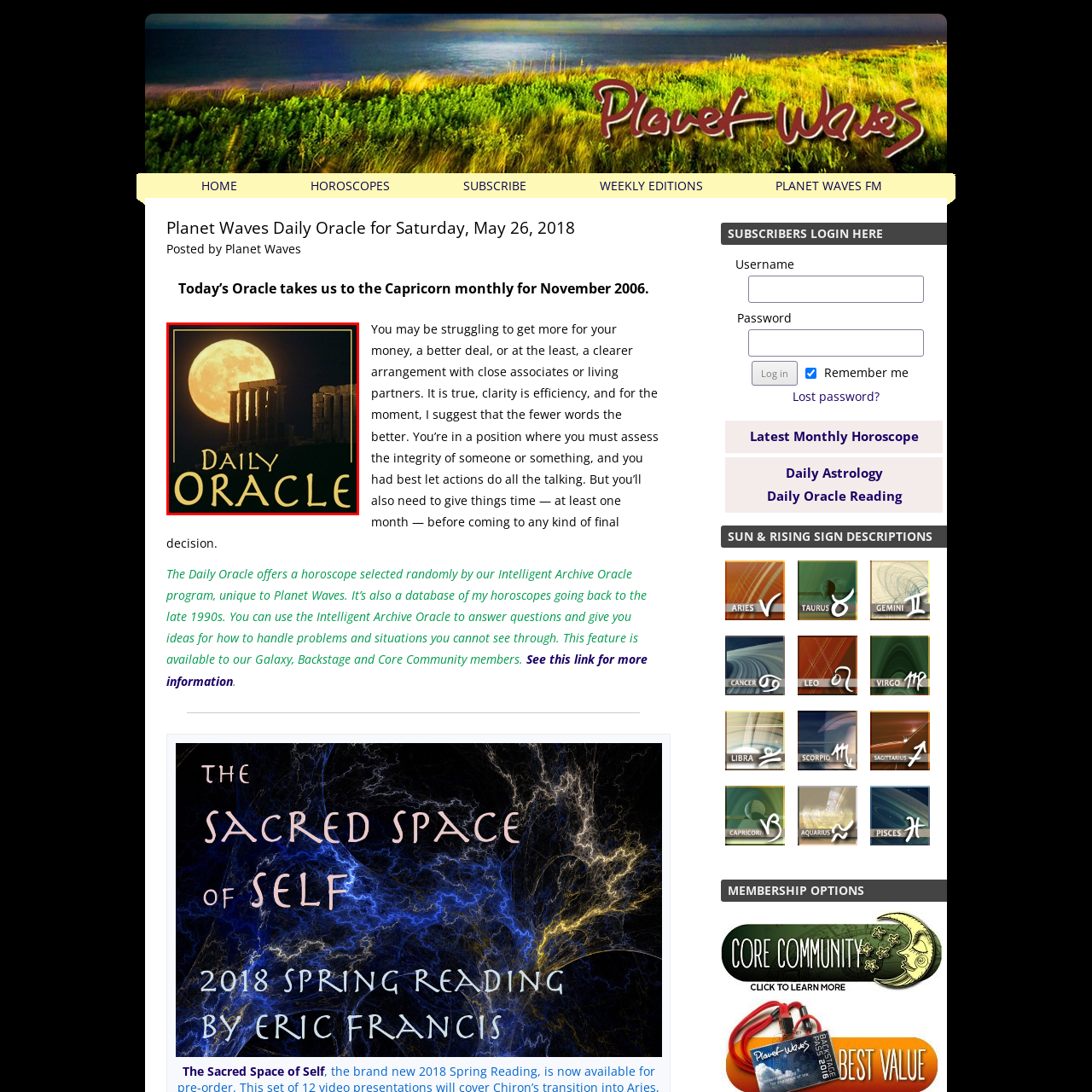What is the theme of the Daily Oracle? Analyze the image within the red bounding box and give a one-word or short-phrase response.

enchanting